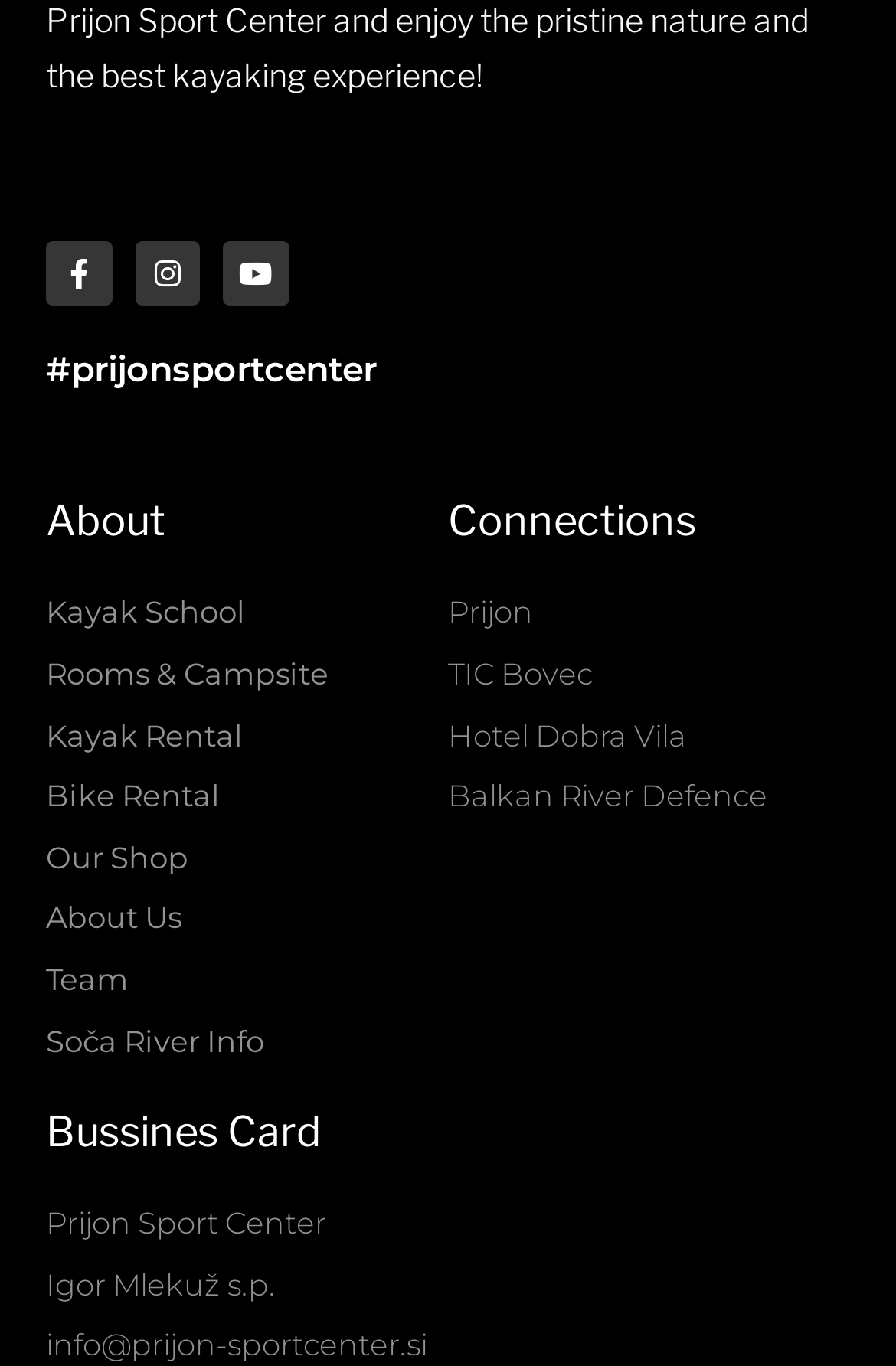Locate the bounding box of the UI element with the following description: "Facebook-f".

[0.051, 0.176, 0.125, 0.224]